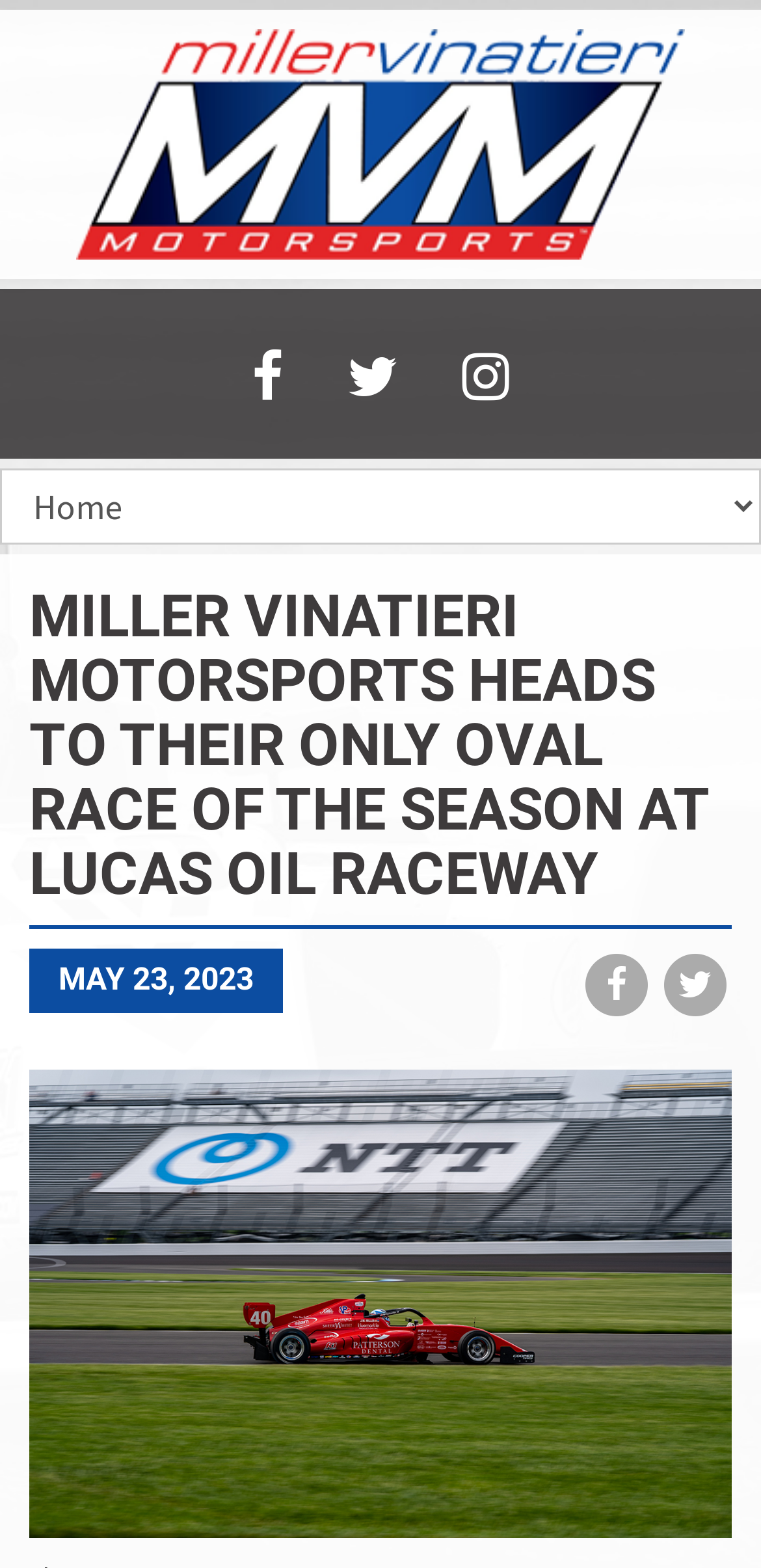What is the logo of Miller Vinatieri Motorsports?
Give a one-word or short-phrase answer derived from the screenshot.

Miller Vinatieri Motorsports logo